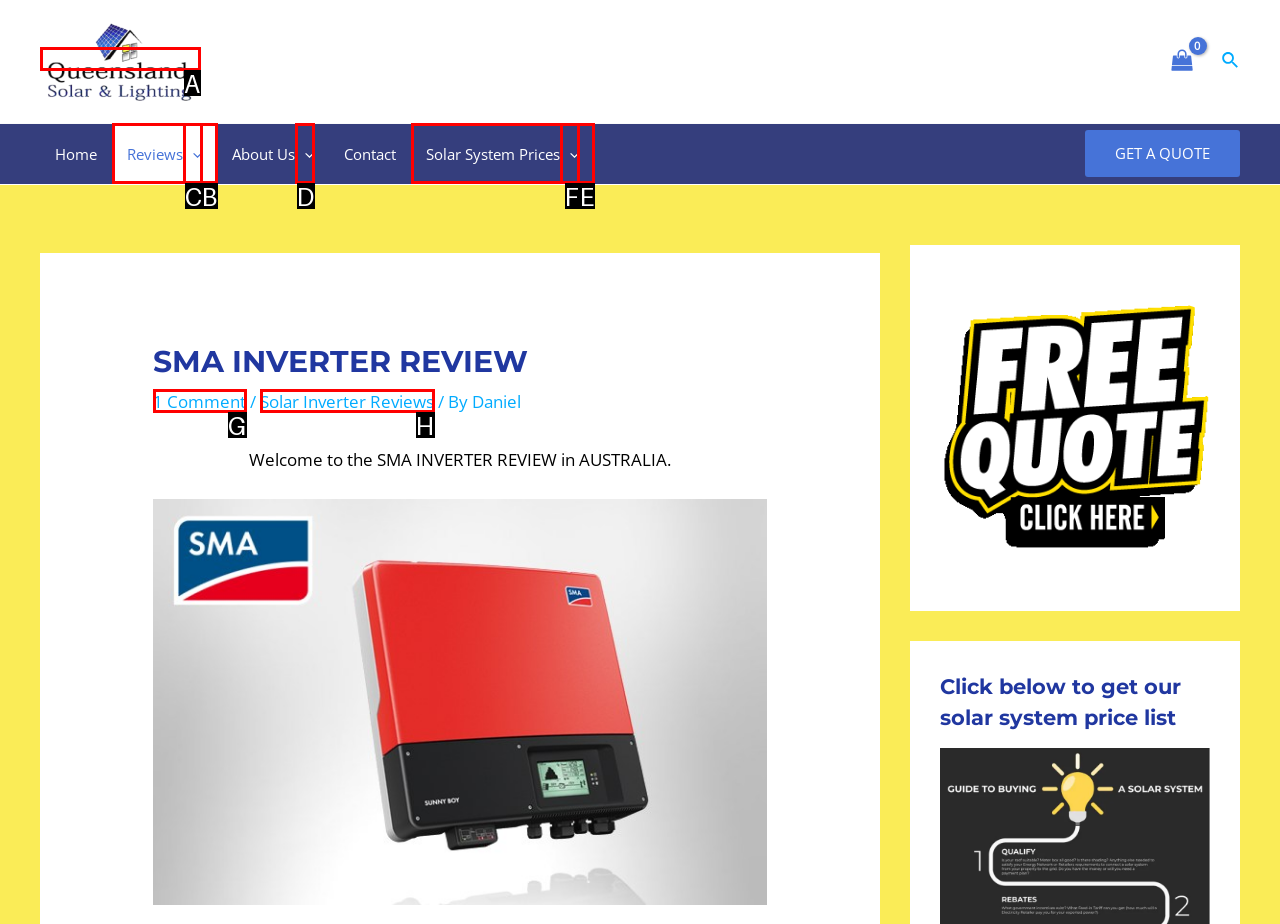Based on the given description: parent_node: About Us aria-label="Menu Toggle", determine which HTML element is the best match. Respond with the letter of the chosen option.

D